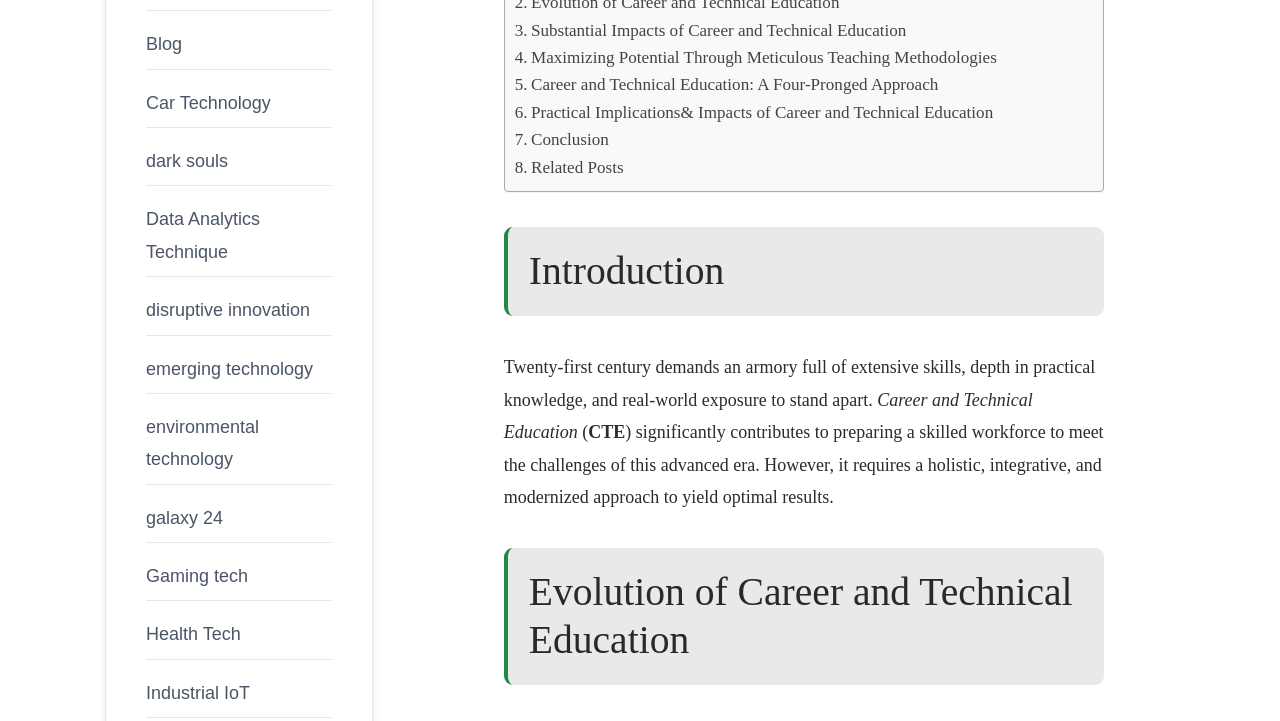Given the element description, predict the bounding box coordinates in the format (top-left x, top-left y, bottom-right x, bottom-right y), using floating point numbers between 0 and 1: Blog

[0.114, 0.047, 0.142, 0.075]